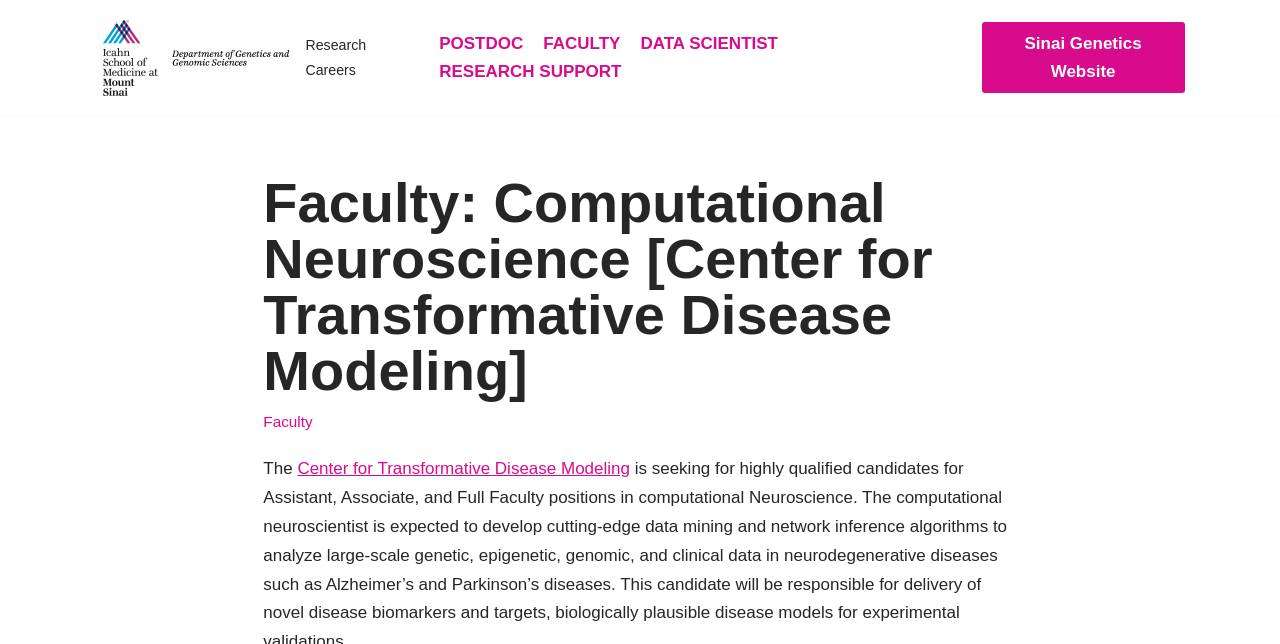Carefully examine the image and provide an in-depth answer to the question: How many links are above the primary menu?

I counted the number of links above the 'Primary Menu' navigation element, which are 'Skip to content' and 'Mount Sinai Genetics Research Careers'.